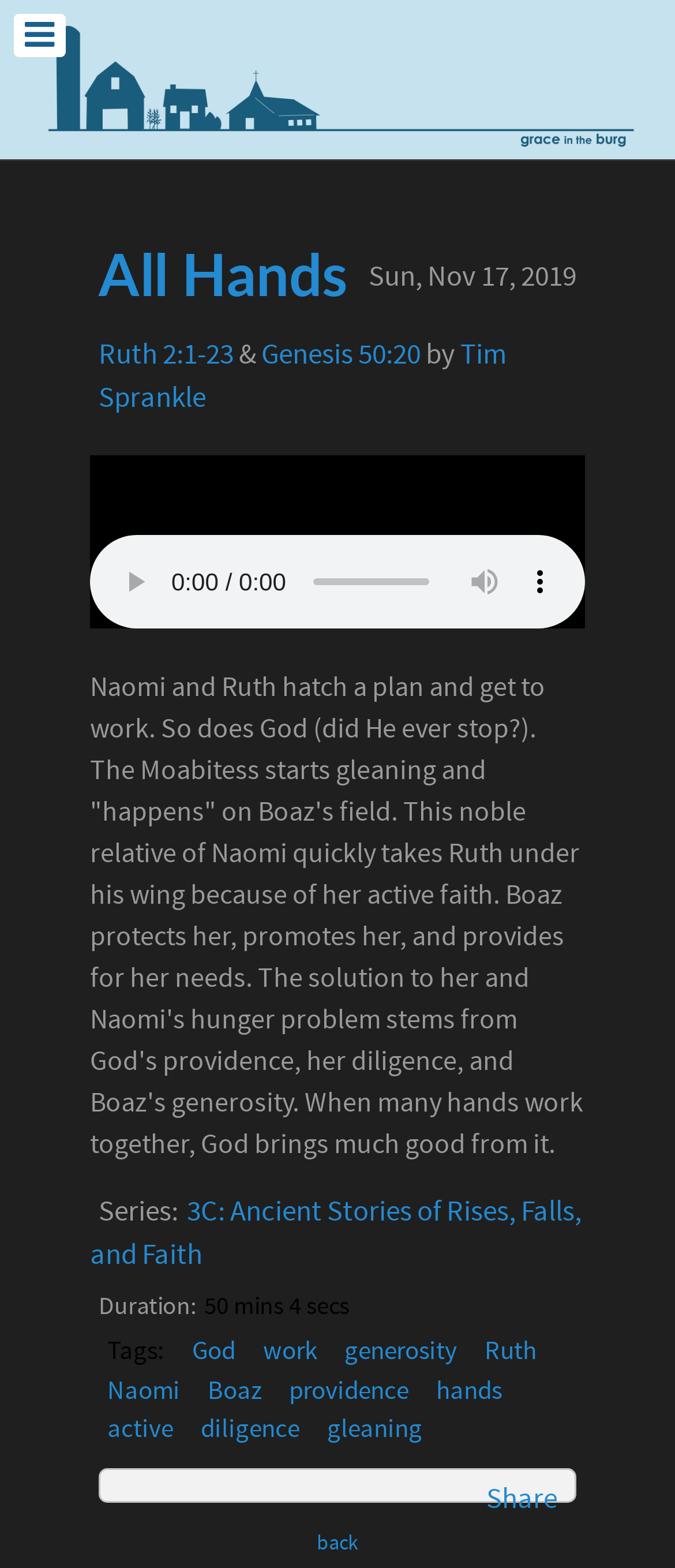Identify the bounding box coordinates for the element you need to click to achieve the following task: "show more media controls". The coordinates must be four float values ranging from 0 to 1, formatted as [left, top, right, bottom].

[0.759, 0.353, 0.841, 0.389]